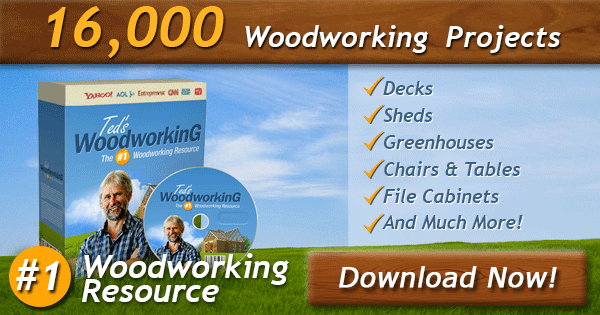What type of setting is featured in the background?
Examine the image and give a concise answer in one word or a short phrase.

Serene outdoor setting